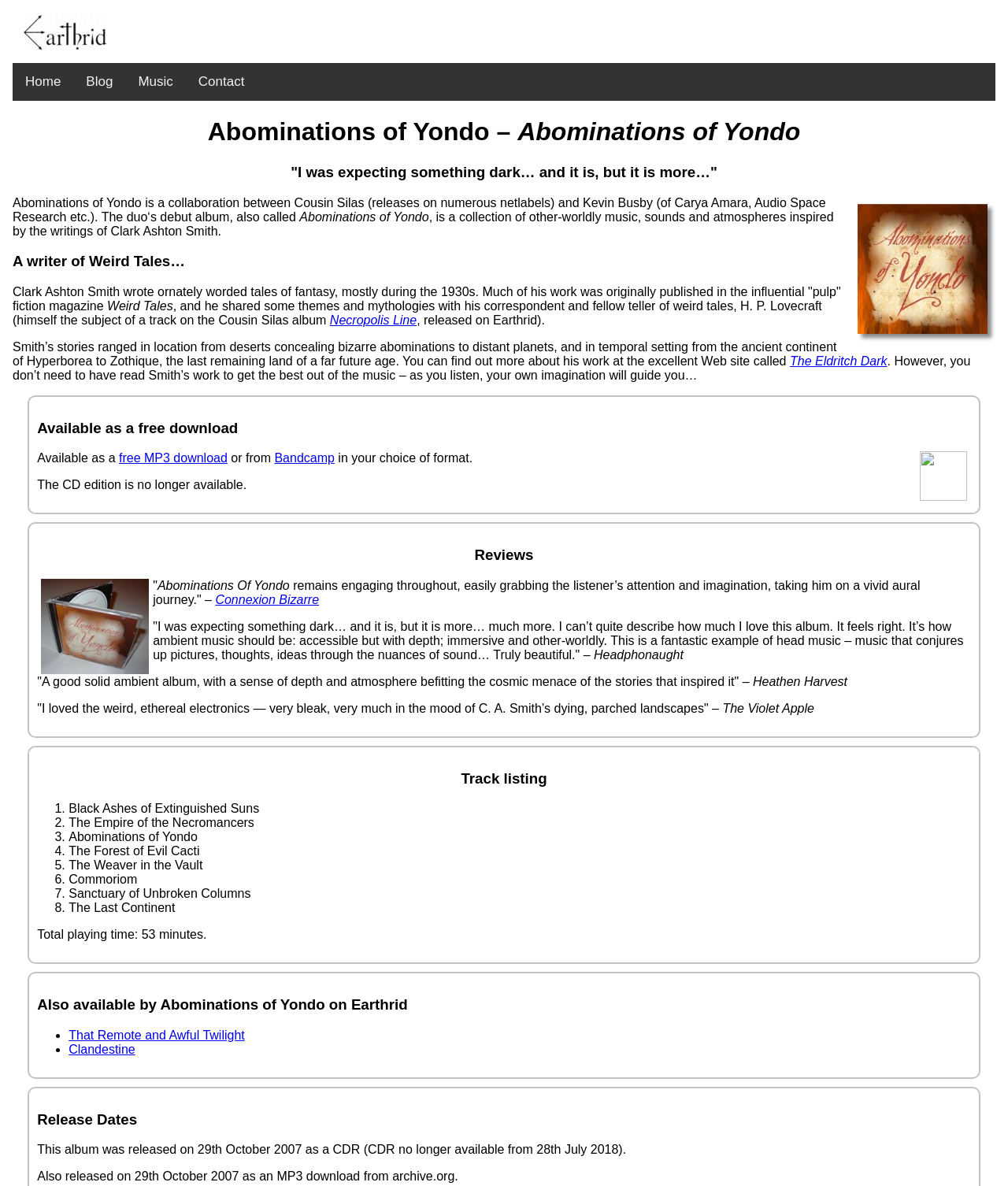Given the description "free MP3 download", determine the bounding box of the corresponding UI element.

[0.118, 0.381, 0.226, 0.392]